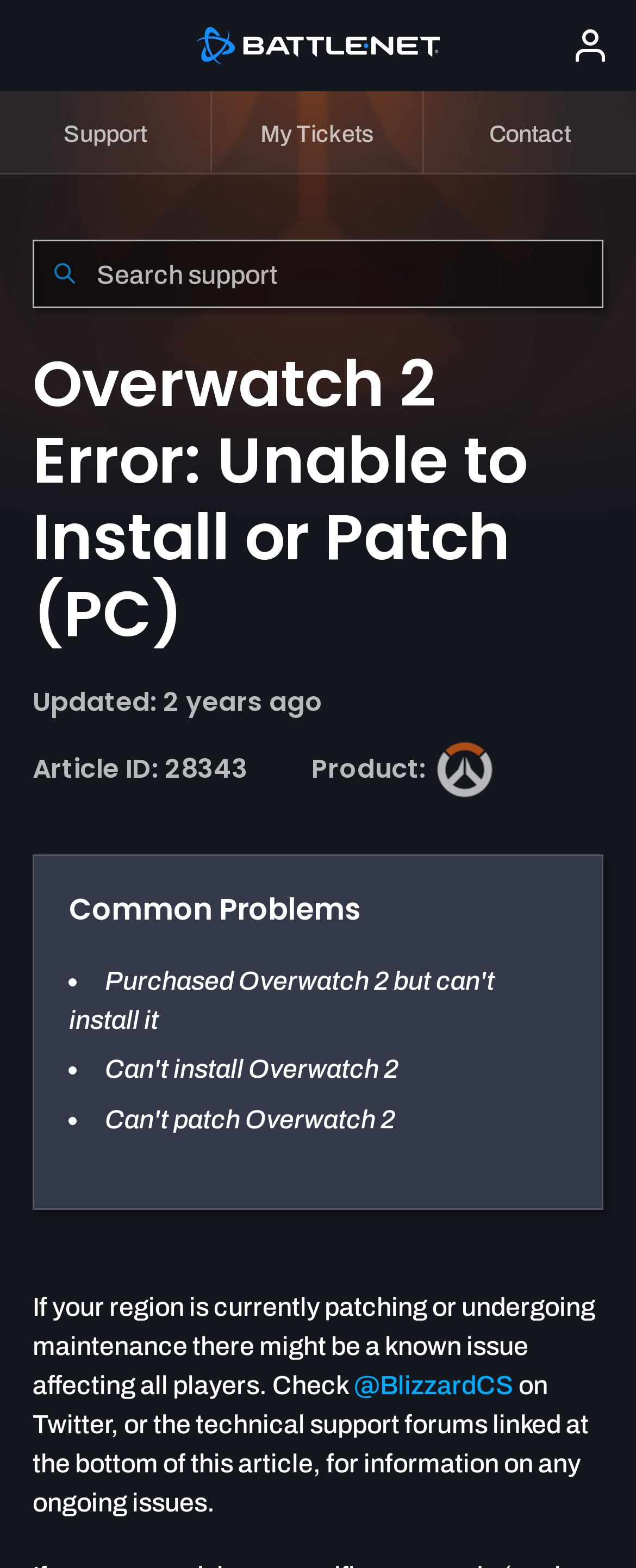Extract the main title from the webpage and generate its text.

Overwatch 2 Error: Unable to Install or Patch (PC)